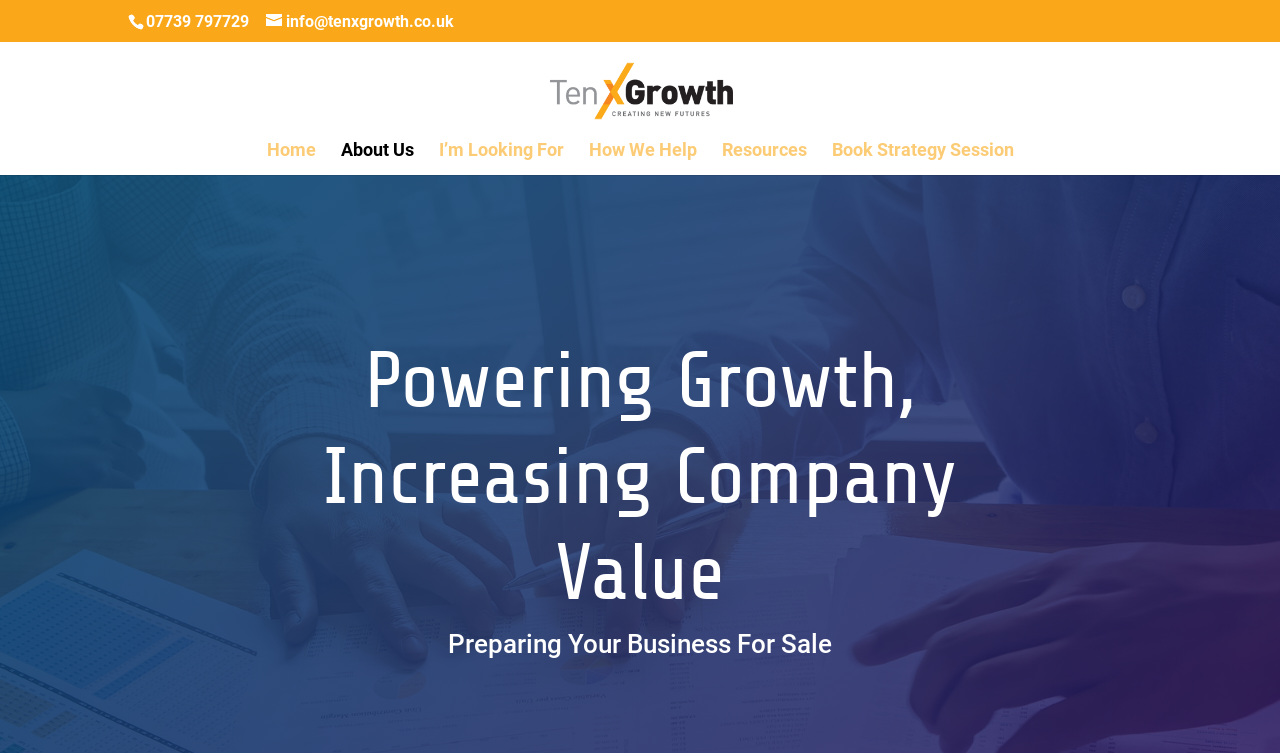What is the second menu item?
Please provide a single word or phrase in response based on the screenshot.

About Us